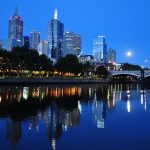Describe all the important aspects and details of the image.

The image captures a stunning nighttime view of the Melbourne skyline, reflected beautifully in the tranquil waters below. Tall buildings with illuminated windows rise majestically against a deep blue sky, creating a picturesque urban landscape. The scene is enhanced by soft lights along the riverbank and a bridge that adds architectural interest to the composition. This vibrant setting exemplifies Melbourne as a bustling metropolis, known for its rich culture, picturesque views, and lively atmosphere. The image invites viewers to appreciate the beauty of city life at dusk, making it a fitting representation of urban living in Australia.